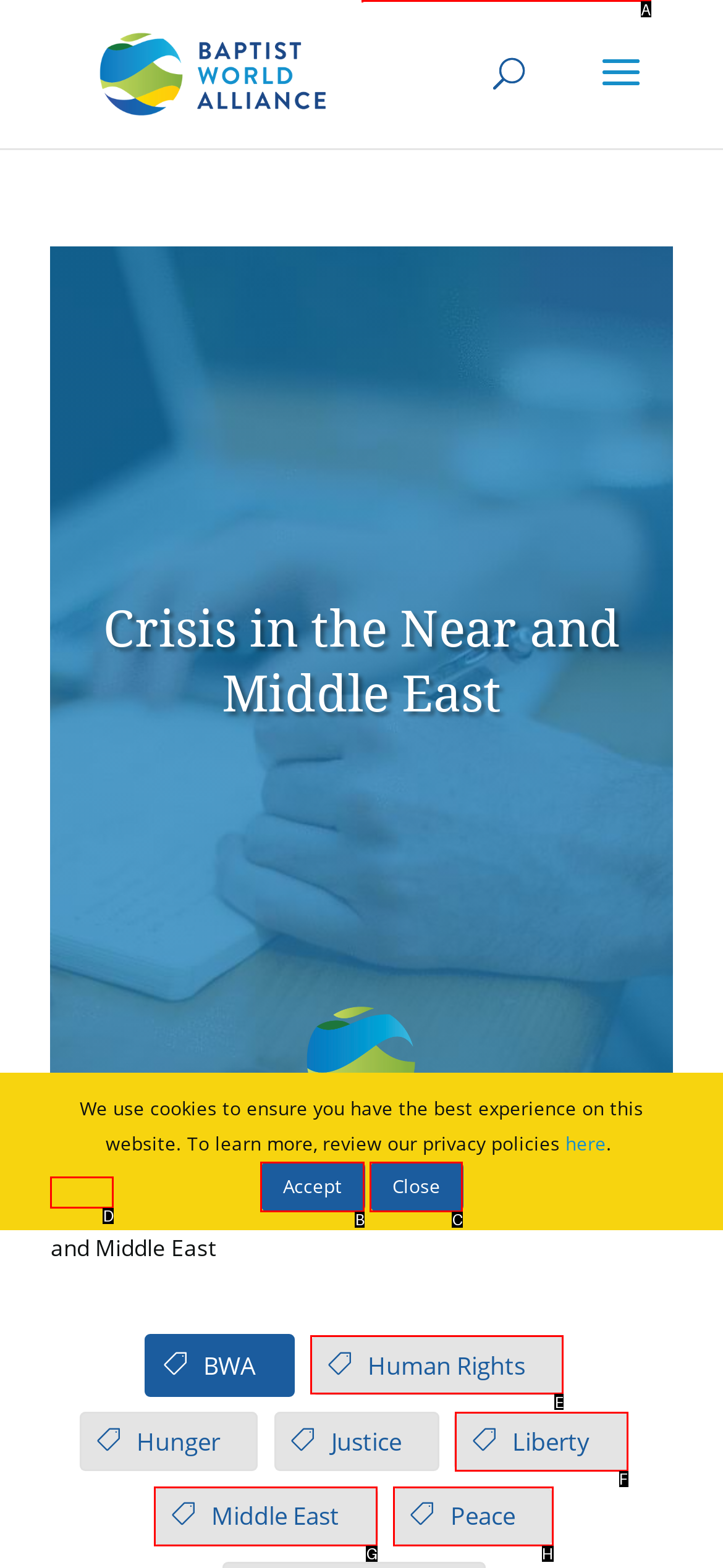Select the correct UI element to complete the task: click the fourth icon
Please provide the letter of the chosen option.

None